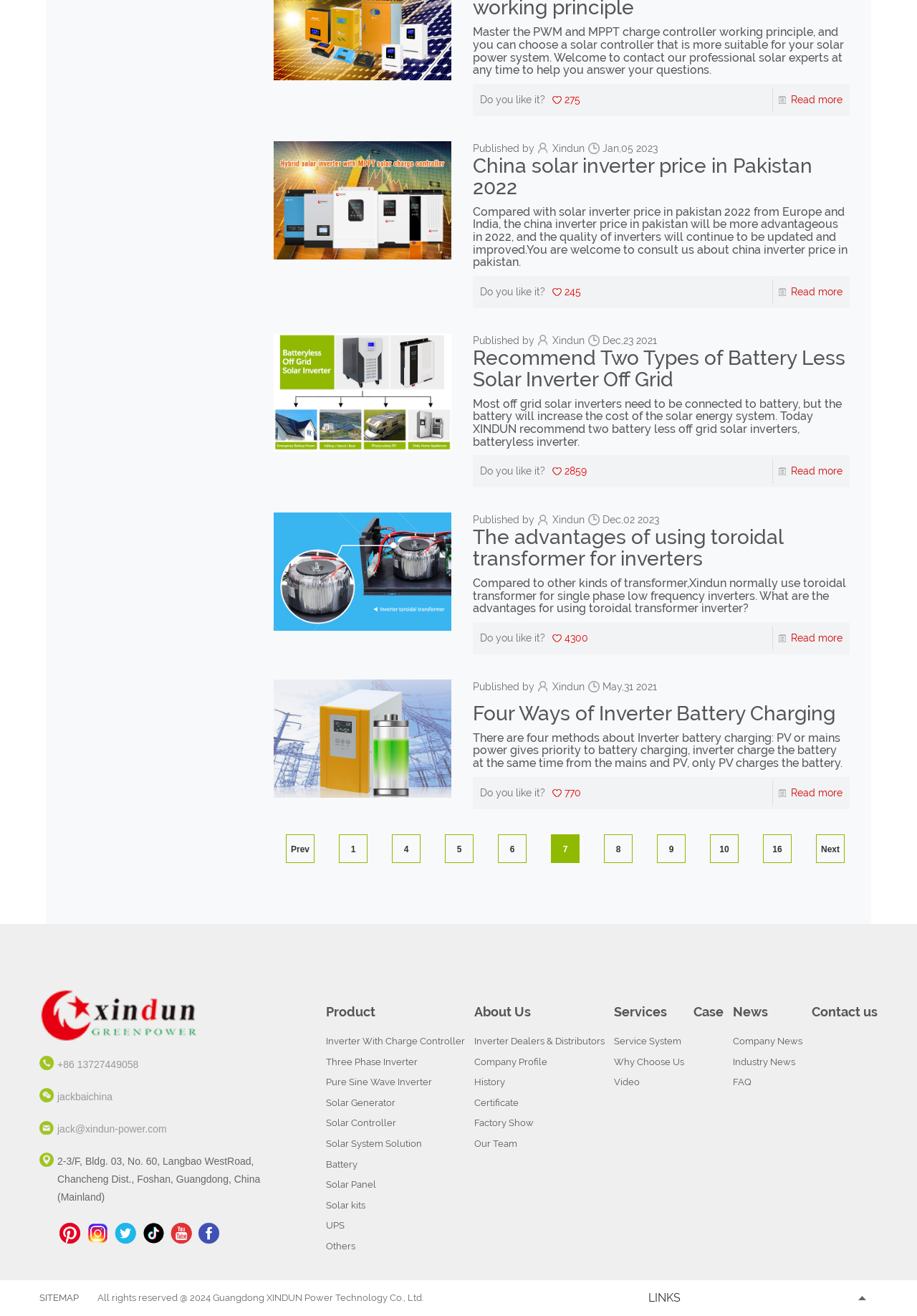Determine the bounding box coordinates of the area to click in order to meet this instruction: "Contact us at +86 13727449058".

[0.062, 0.802, 0.151, 0.816]